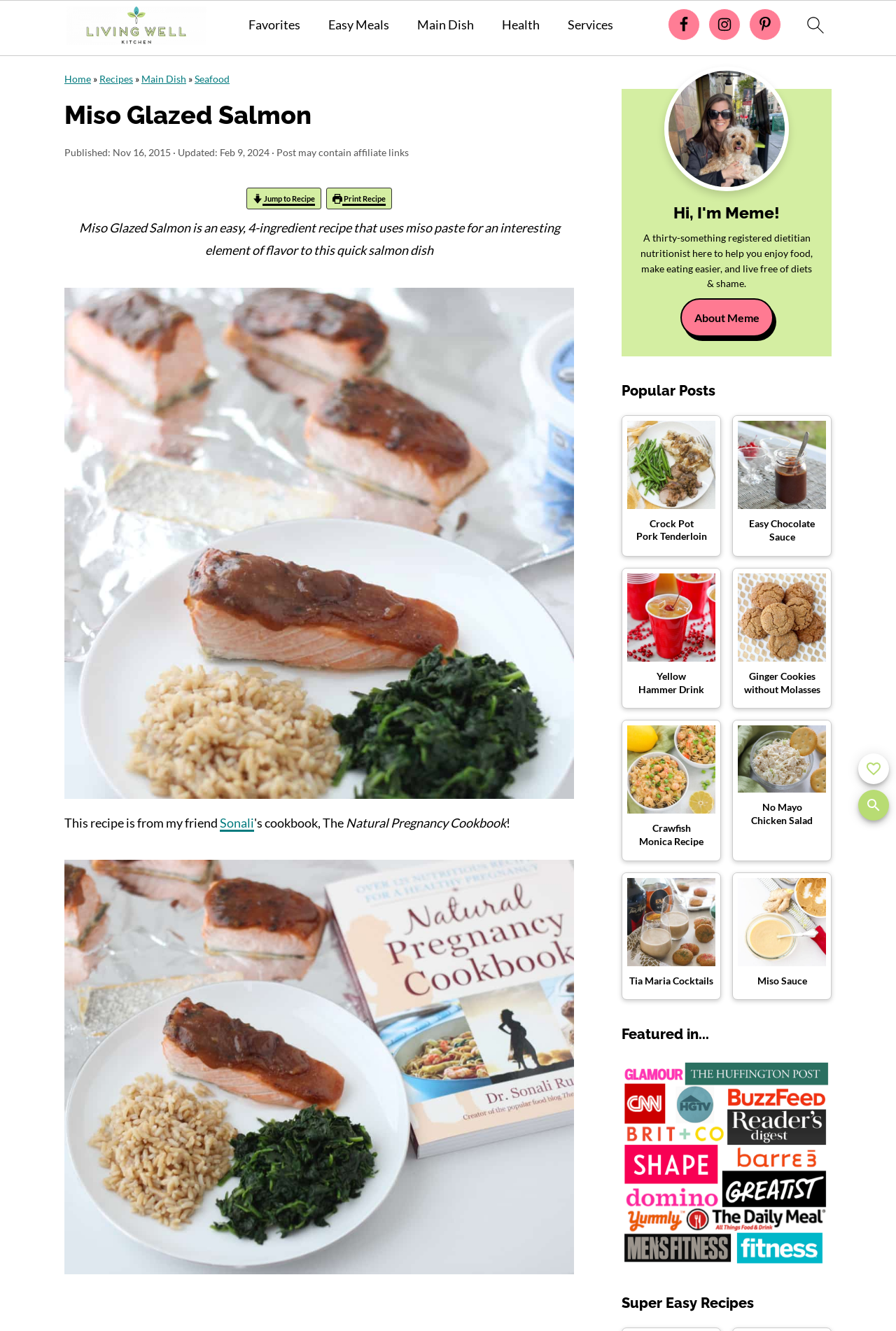Answer this question using a single word or a brief phrase:
What type of dish is the Miso Glazed Salmon recipe?

Seafood